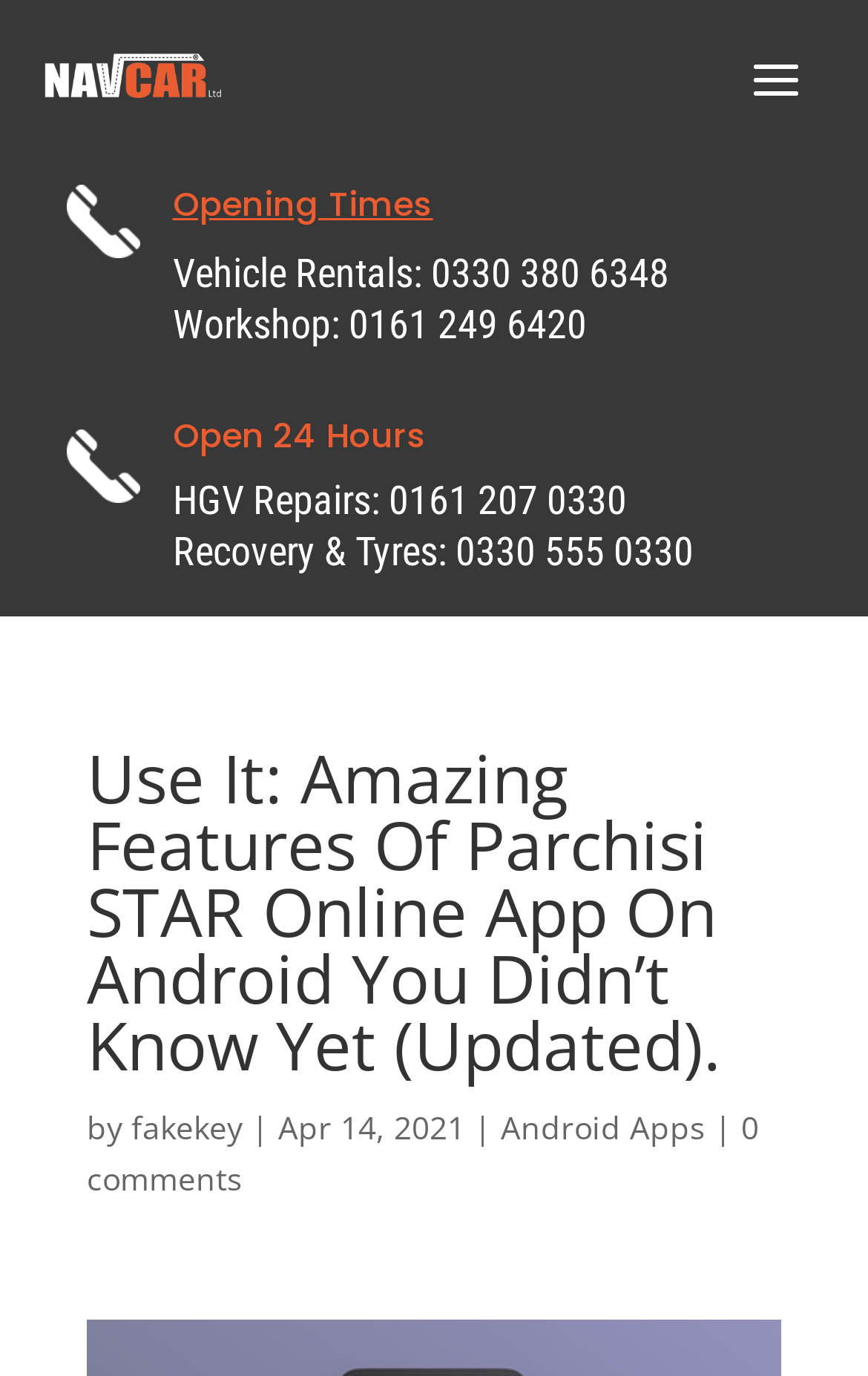Answer the following query concisely with a single word or phrase:
What are the operating hours of the workshop?

Open 24 Hours